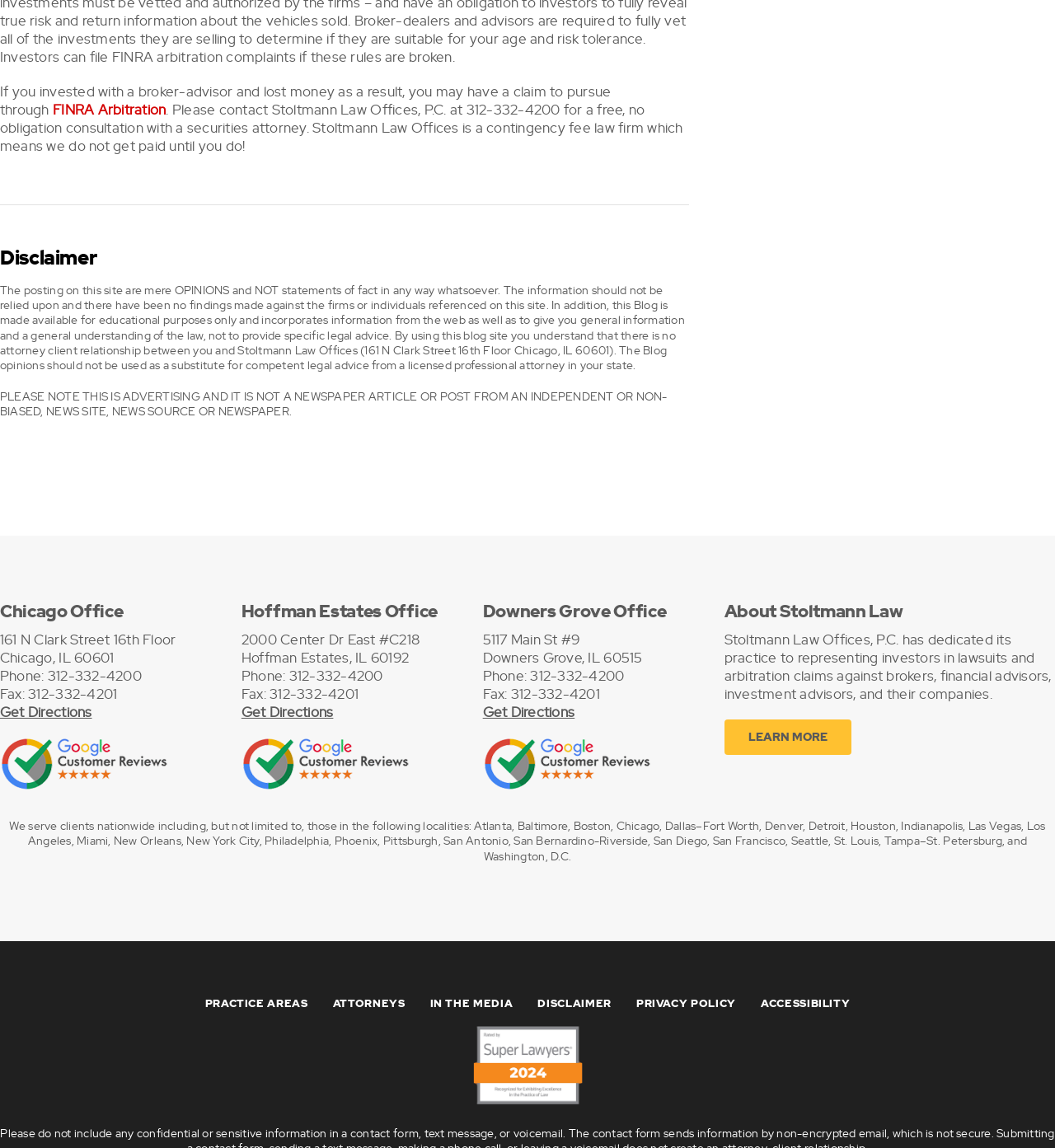Determine the bounding box coordinates of the section I need to click to execute the following instruction: "View practice areas". Provide the coordinates as four float numbers between 0 and 1, i.e., [left, top, right, bottom].

[0.194, 0.856, 0.292, 0.893]